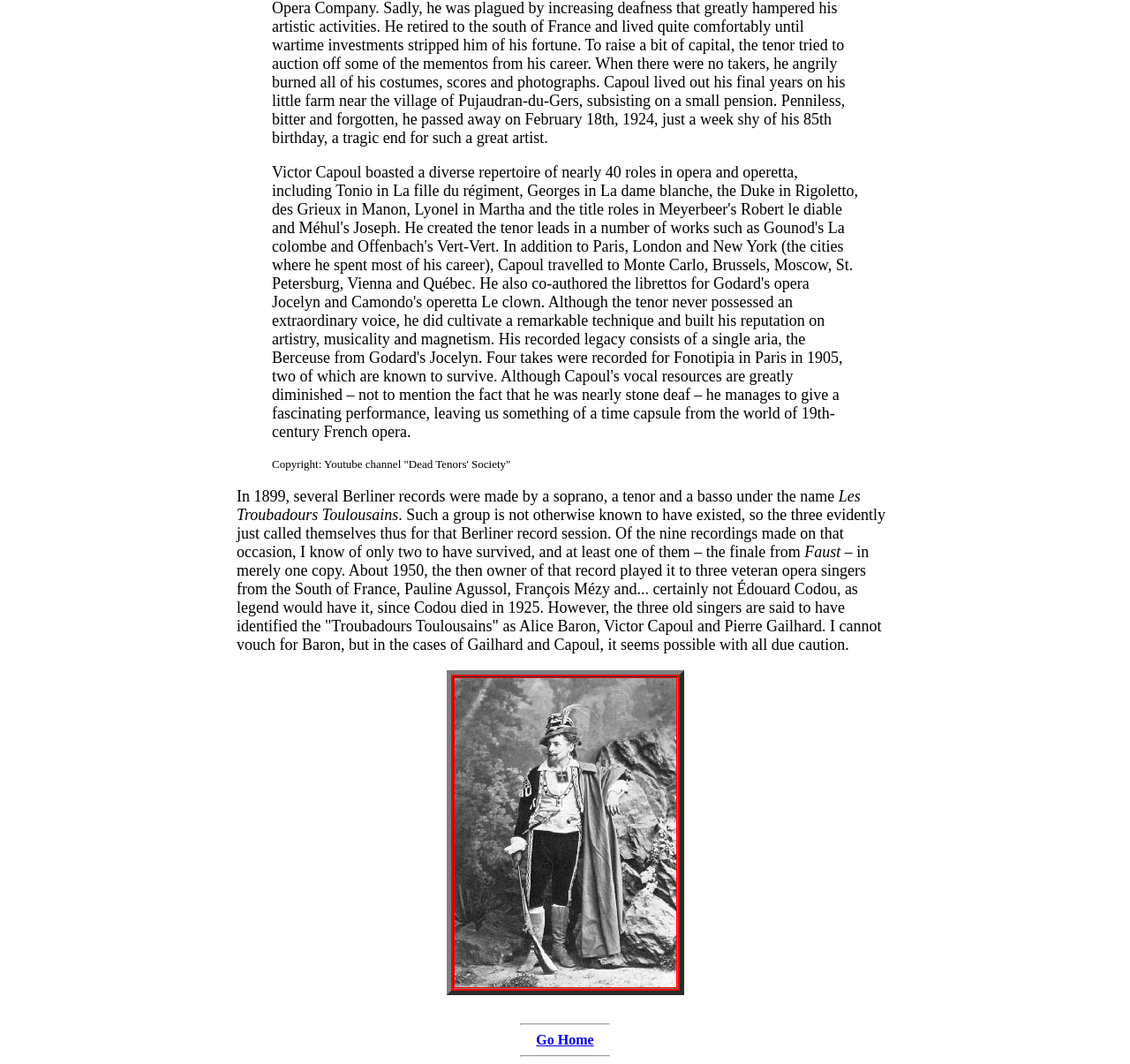From the screenshot, find the bounding box of the UI element matching this description: "Go Home". Supply the bounding box coordinates in the form [left, top, right, bottom], each a float between 0 and 1.

[0.474, 0.97, 0.526, 0.984]